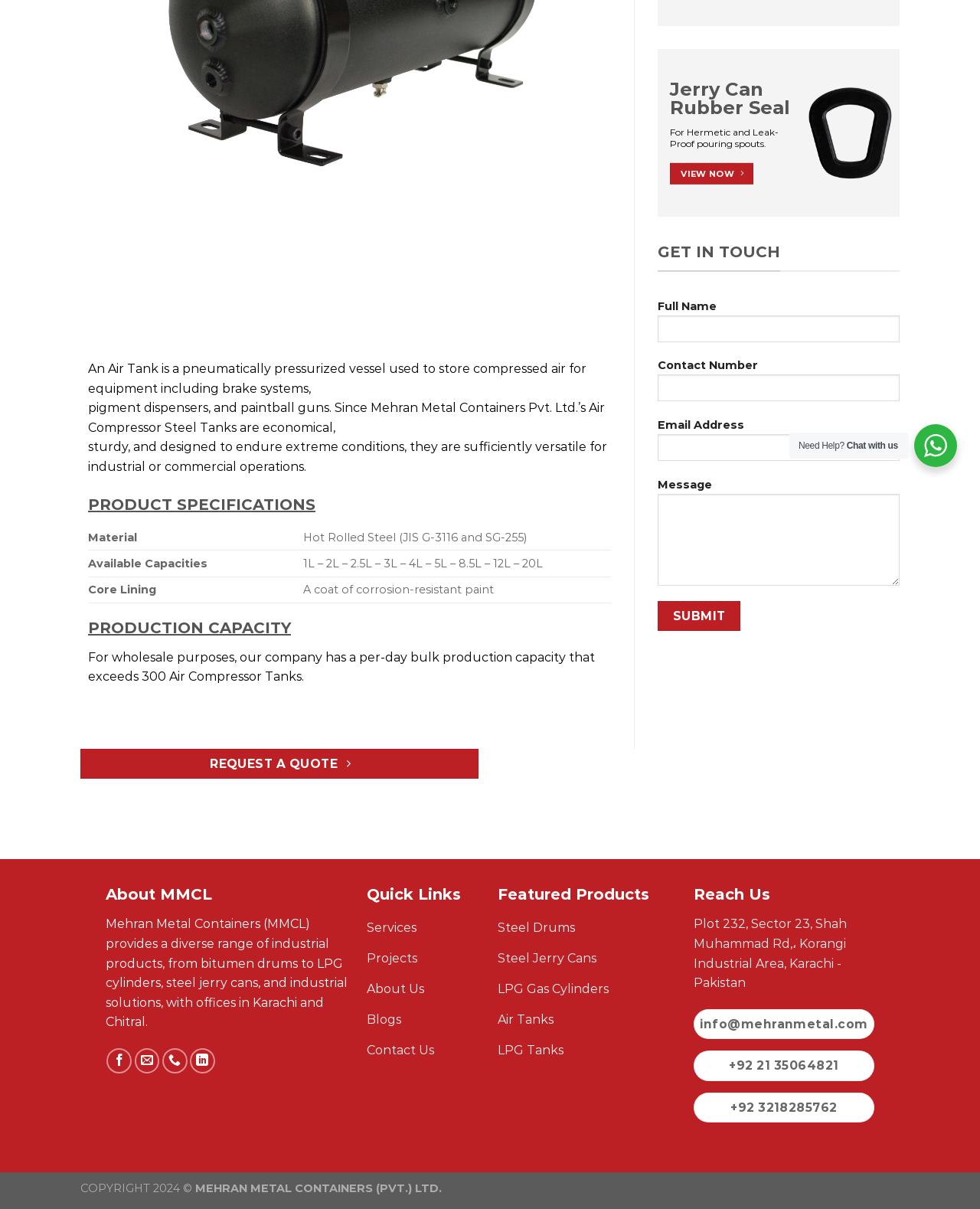Based on the element description, predict the bounding box coordinates (top-left x, top-left y, bottom-right x, bottom-right y) for the UI element in the screenshot: parent_node: Jerry Can

[0.671, 0.041, 0.918, 0.179]